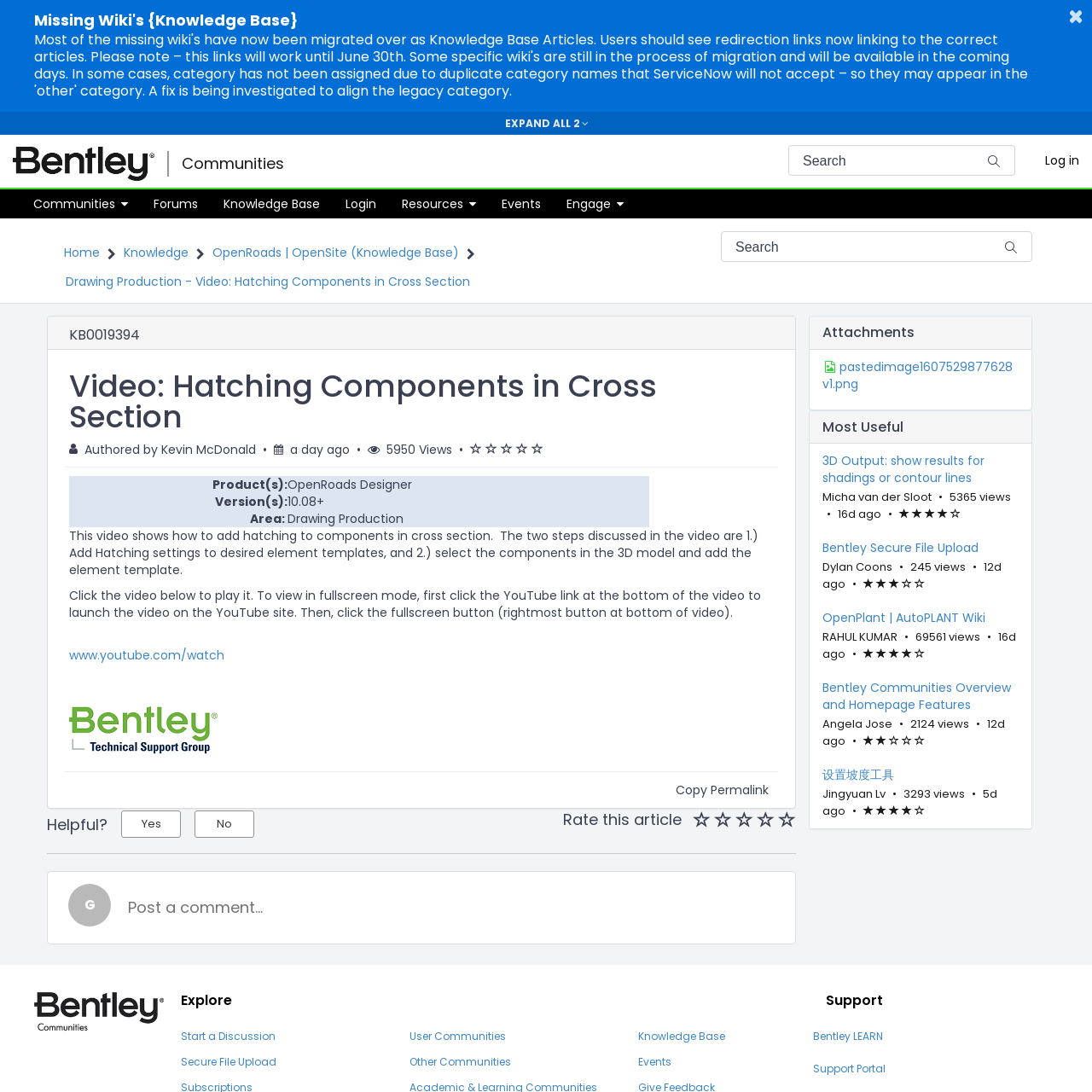Identify the bounding box coordinates of the specific part of the webpage to click to complete this instruction: "Copy Permalink".

[0.614, 0.715, 0.708, 0.732]